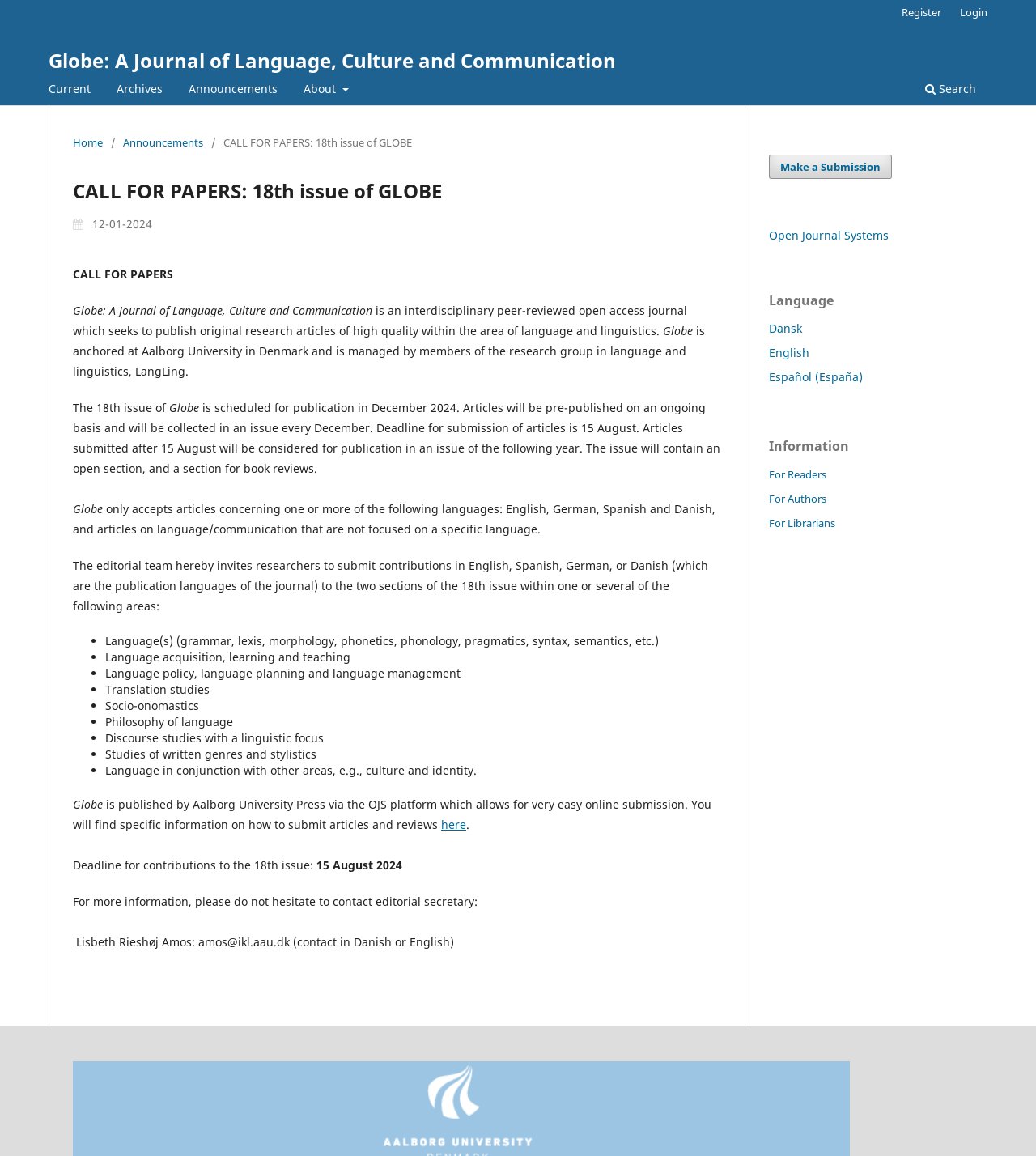Kindly respond to the following question with a single word or a brief phrase: 
What is the deadline for submitting articles?

15 August 2024